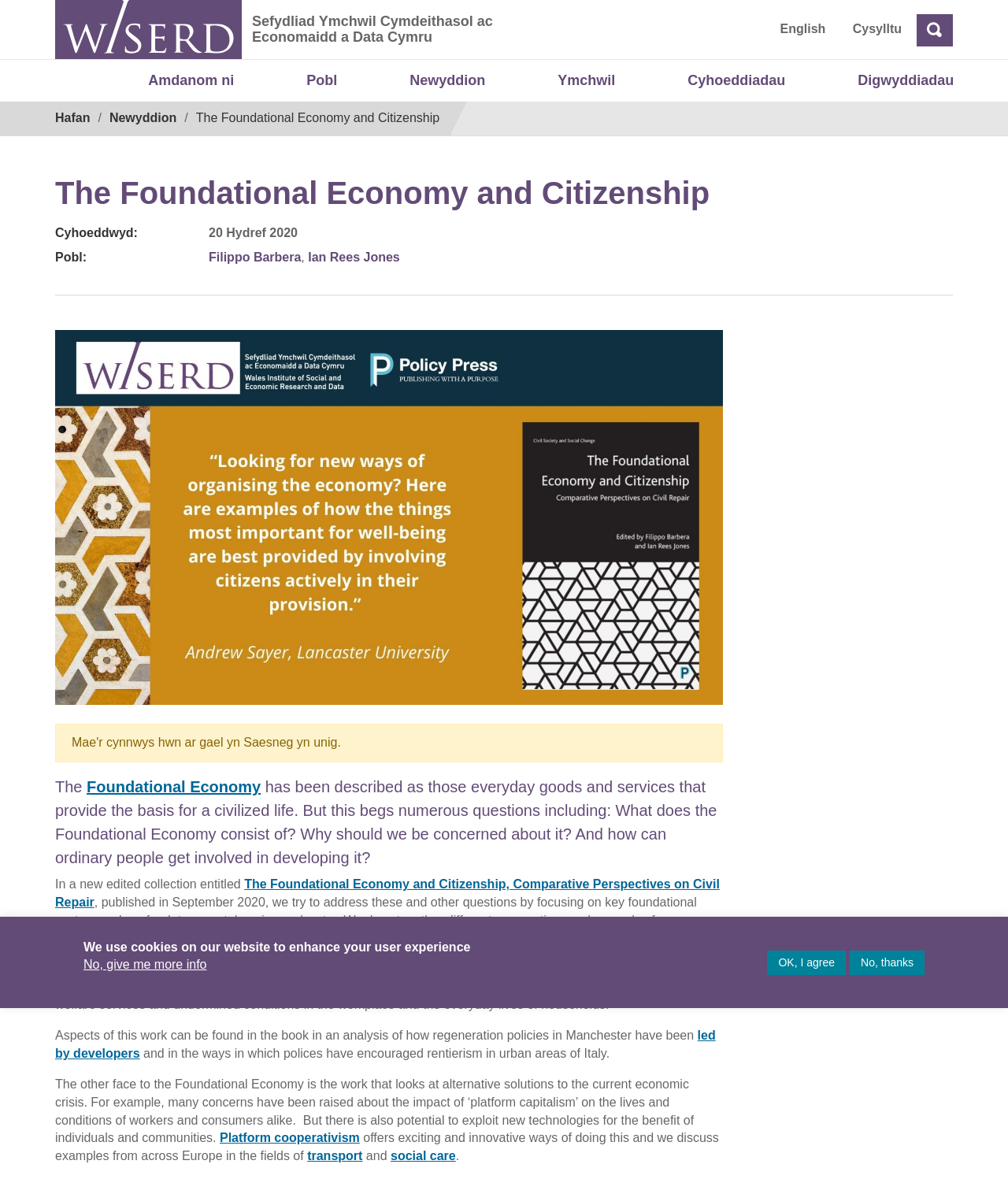Please identify the bounding box coordinates of the element's region that I should click in order to complete the following instruction: "Learn about platform cooperativism". The bounding box coordinates consist of four float numbers between 0 and 1, i.e., [left, top, right, bottom].

[0.218, 0.96, 0.357, 0.971]